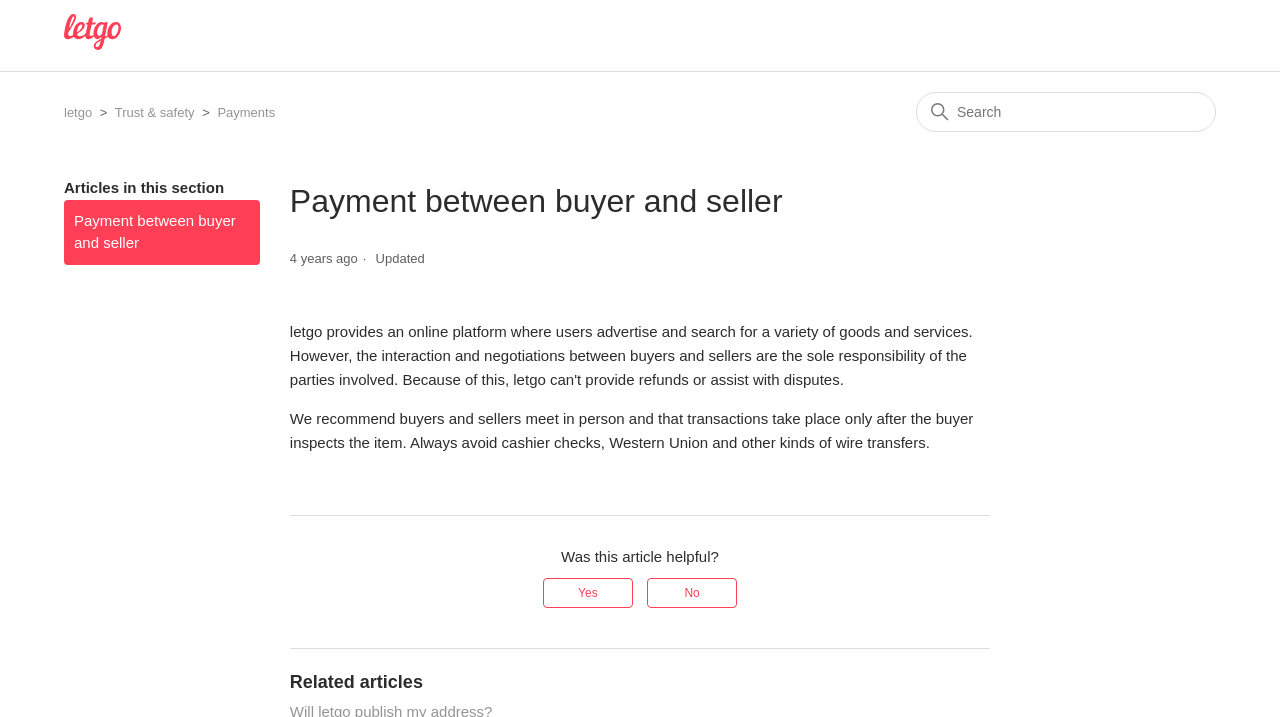What is the recommended way for buyers and sellers to meet?
Can you offer a detailed and complete answer to this question?

According to the webpage, it is recommended that buyers and sellers meet in person and that transactions take place only after the buyer inspects the item.